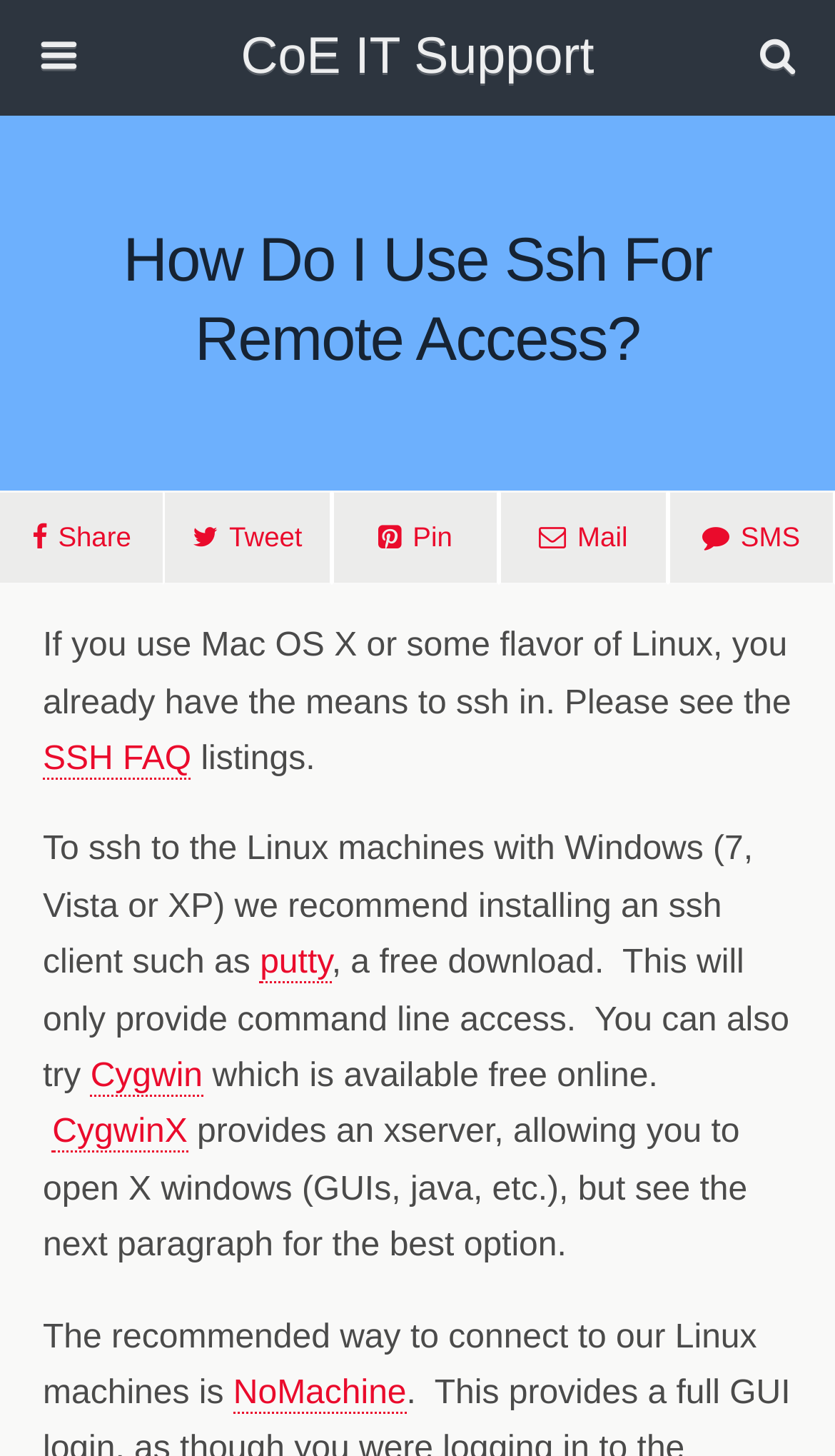What is the best option to connect to Linux machines?
Identify the answer in the screenshot and reply with a single word or phrase.

NoMachine